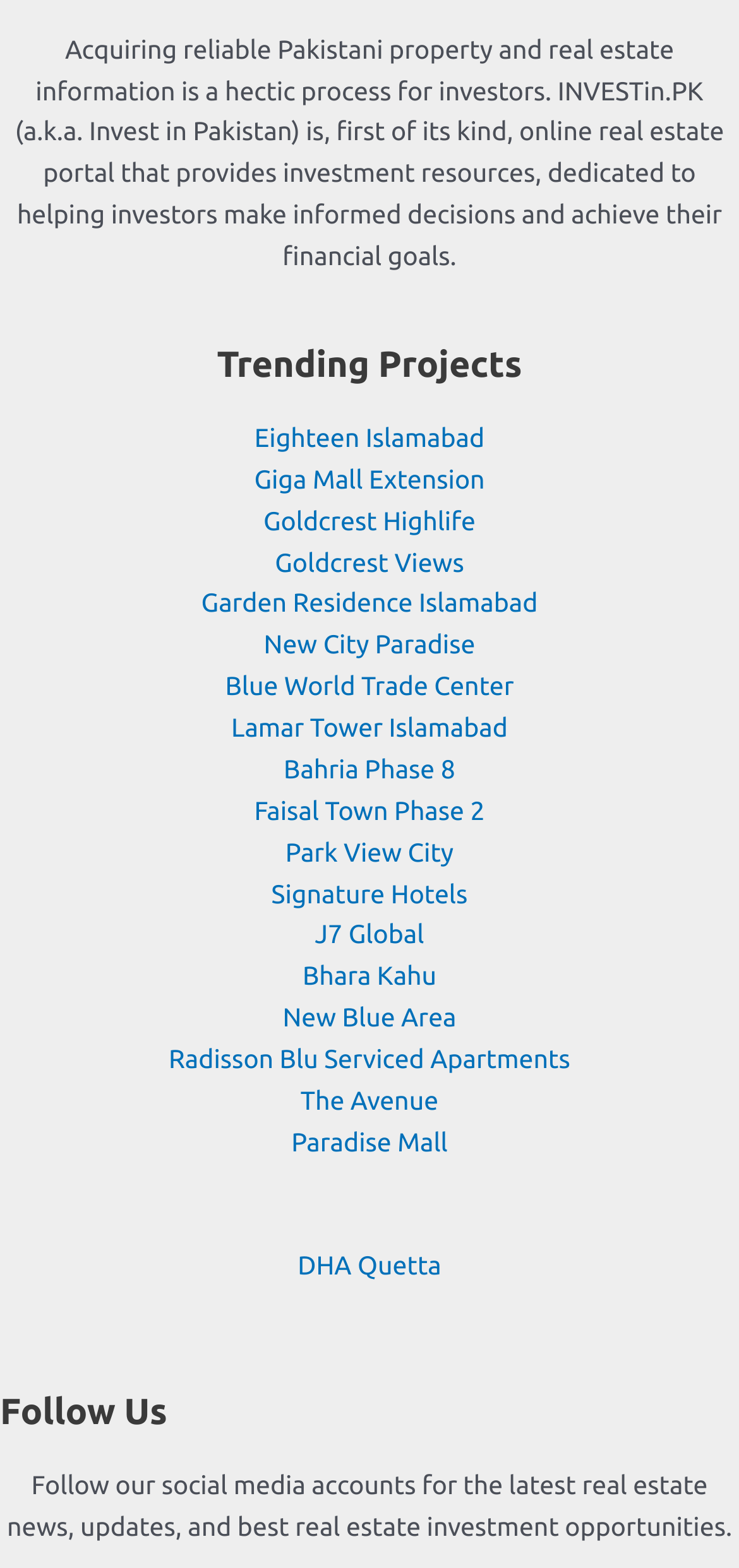Find the bounding box coordinates for the area you need to click to carry out the instruction: "Click on Eighteen Islamabad". The coordinates should be four float numbers between 0 and 1, indicated as [left, top, right, bottom].

[0.344, 0.269, 0.656, 0.289]